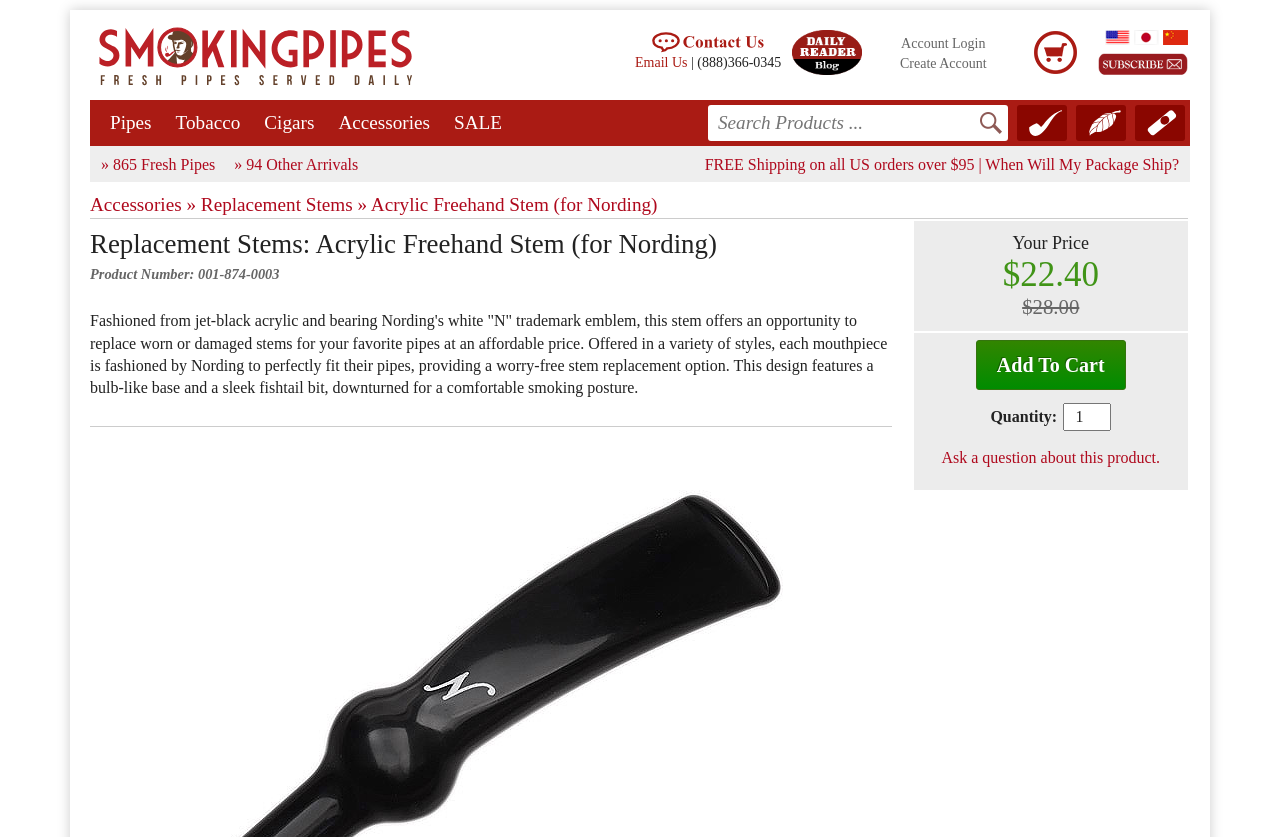What is the purpose of this stem?
Answer the question with as much detail as possible.

I found the purpose of this stem by reading the product description which states that it 'offers an opportunity to replace worn or damaged stems for your favorite pipes at an affordable price', indicating that the stem is meant to replace worn stems.